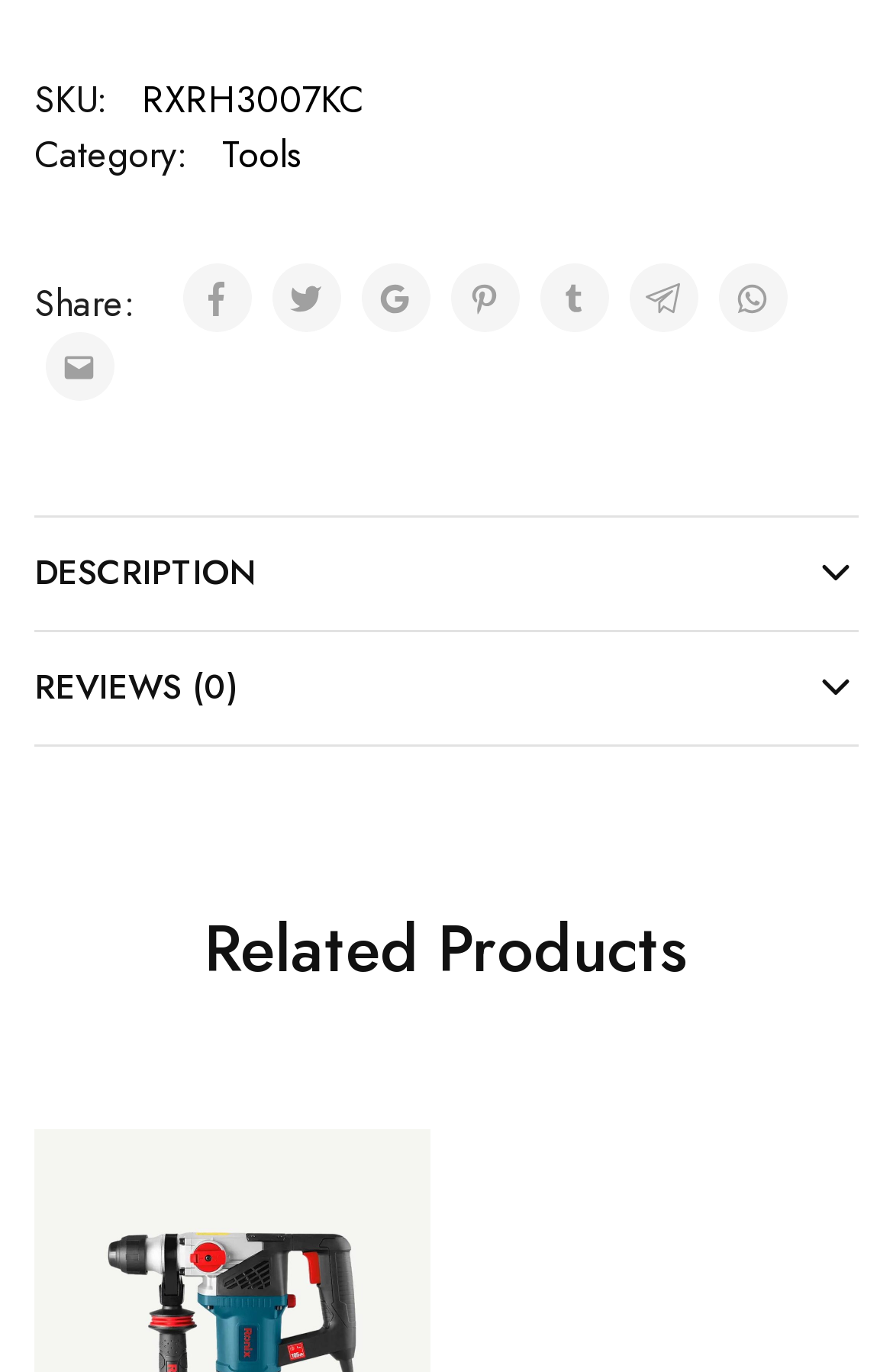Locate the bounding box of the UI element based on this description: "Tools". Provide four float numbers between 0 and 1 as [left, top, right, bottom].

[0.249, 0.093, 0.338, 0.131]